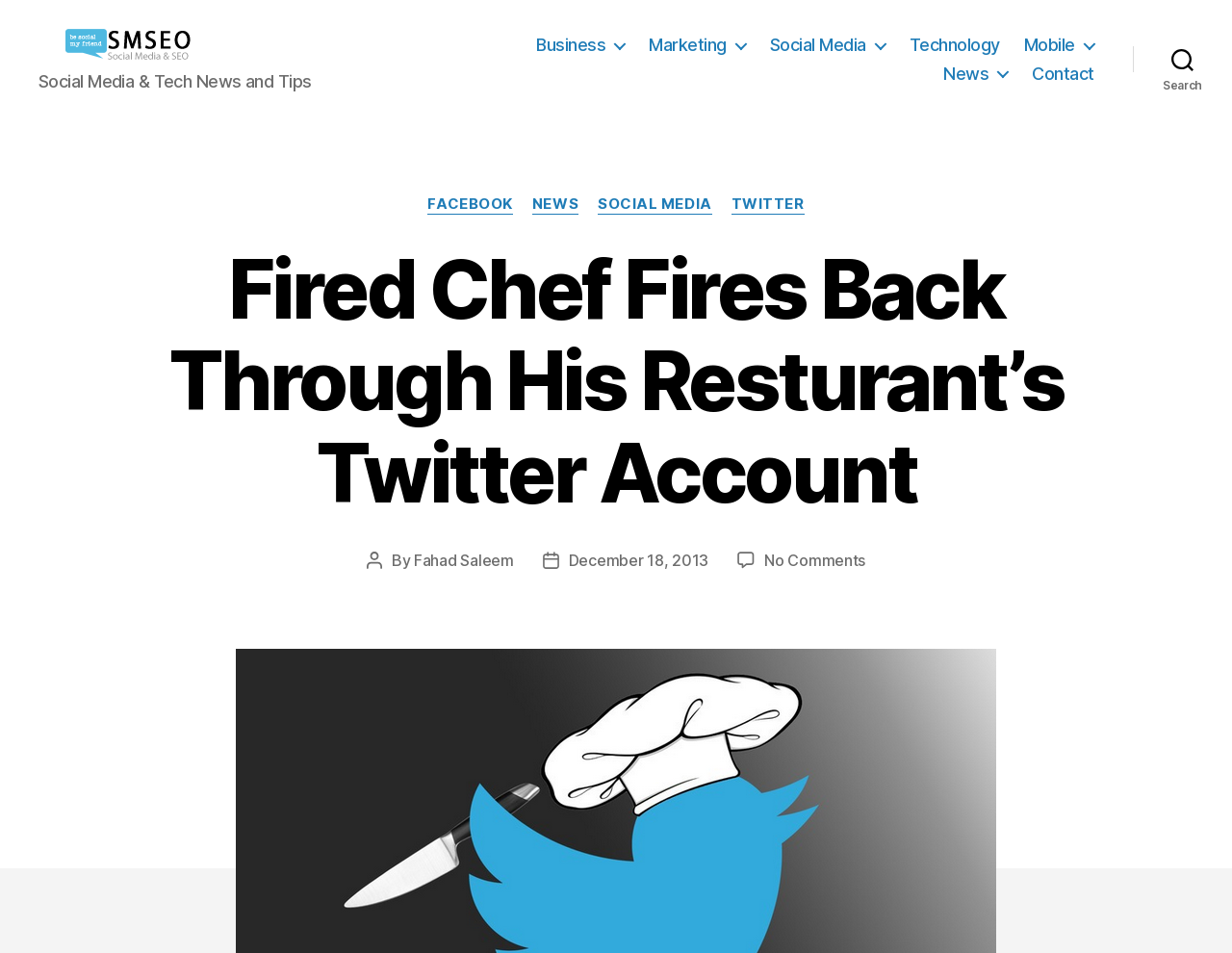Respond with a single word or phrase:
What is the name of the social media platform mentioned in the main heading?

Twitter